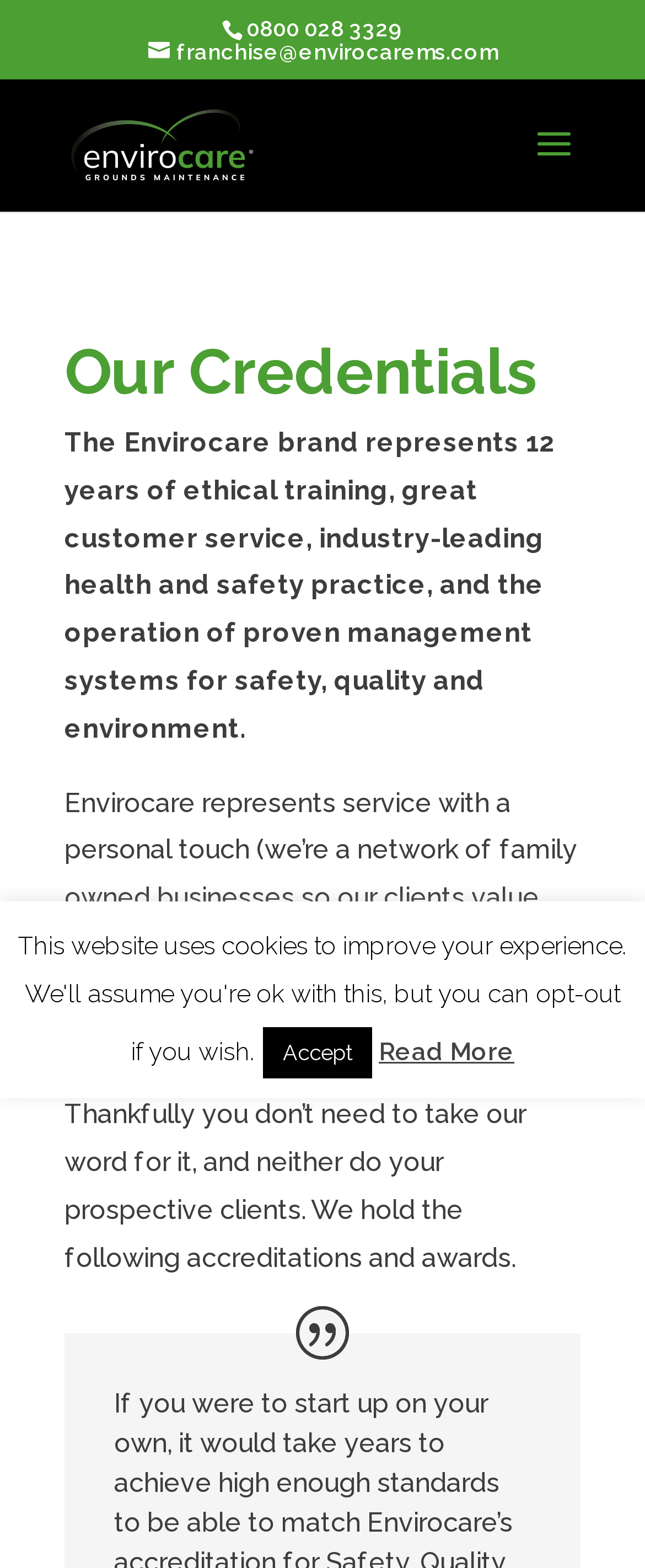What is the purpose of Envirocare Maintenance Solutions?
Based on the image, give a one-word or short phrase answer.

Service with a personal touch